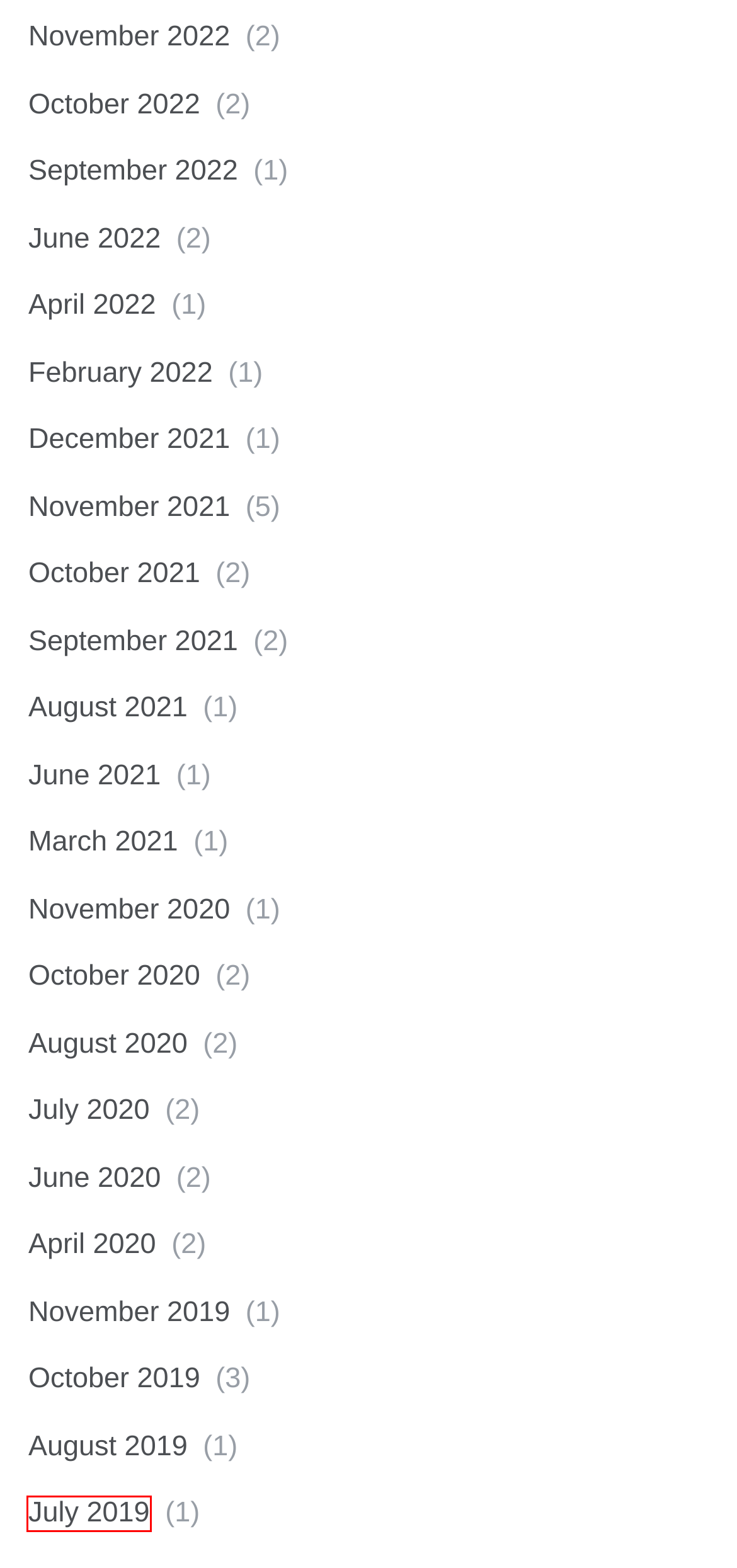Examine the screenshot of a webpage with a red bounding box around a UI element. Your task is to identify the webpage description that best corresponds to the new webpage after clicking the specified element. The given options are:
A. July 2020 – MD Labs
B. June 2021 – MD Labs
C. October 2021 – MD Labs
D. July 2019 – MD Labs
E. October 2022 – MD Labs
F. June 2020 – MD Labs
G. November 2019 – MD Labs
H. March 2021 – MD Labs

D